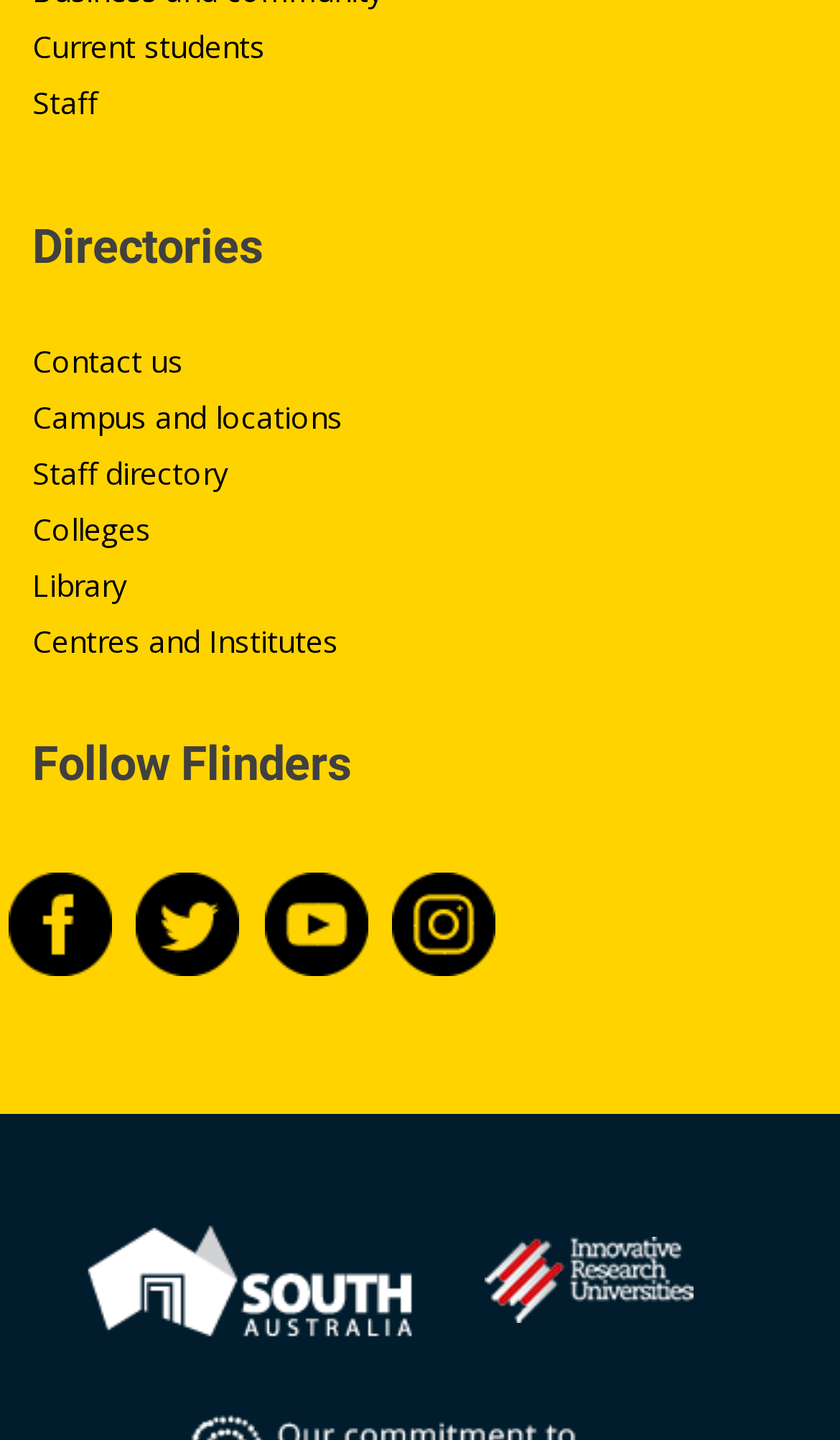Find the bounding box coordinates of the clickable element required to execute the following instruction: "Visit Staff directory". Provide the coordinates as four float numbers between 0 and 1, i.e., [left, top, right, bottom].

[0.038, 0.314, 0.272, 0.342]